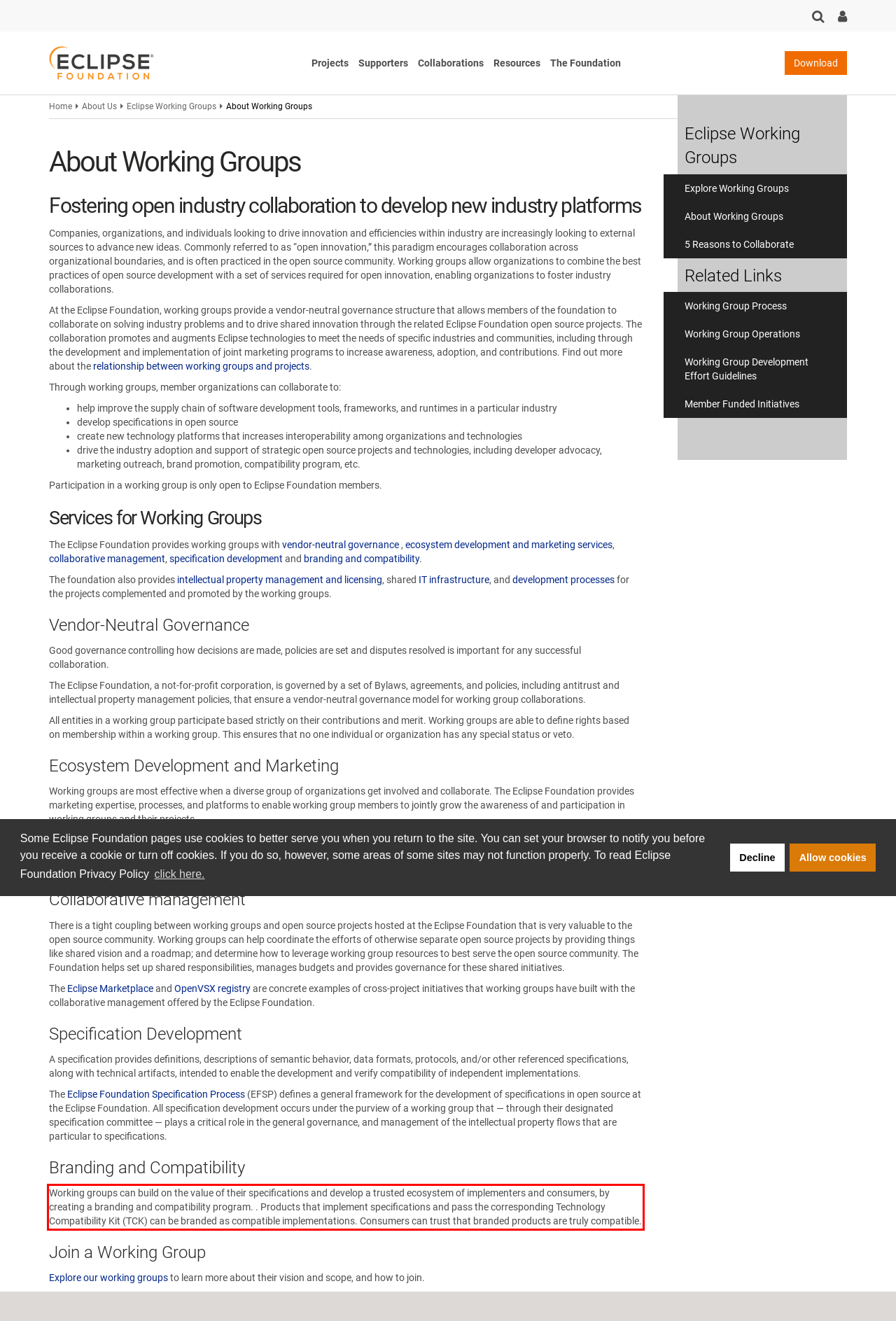Identify the red bounding box in the webpage screenshot and perform OCR to generate the text content enclosed.

Working groups can build on the value of their specifications and develop a trusted ecosystem of implementers and consumers, by creating a branding and compatibility program. . Products that implement specifications and pass the corresponding Technology Compatibility Kit (TCK) can be branded as compatible implementations. Consumers can trust that branded products are truly compatible.